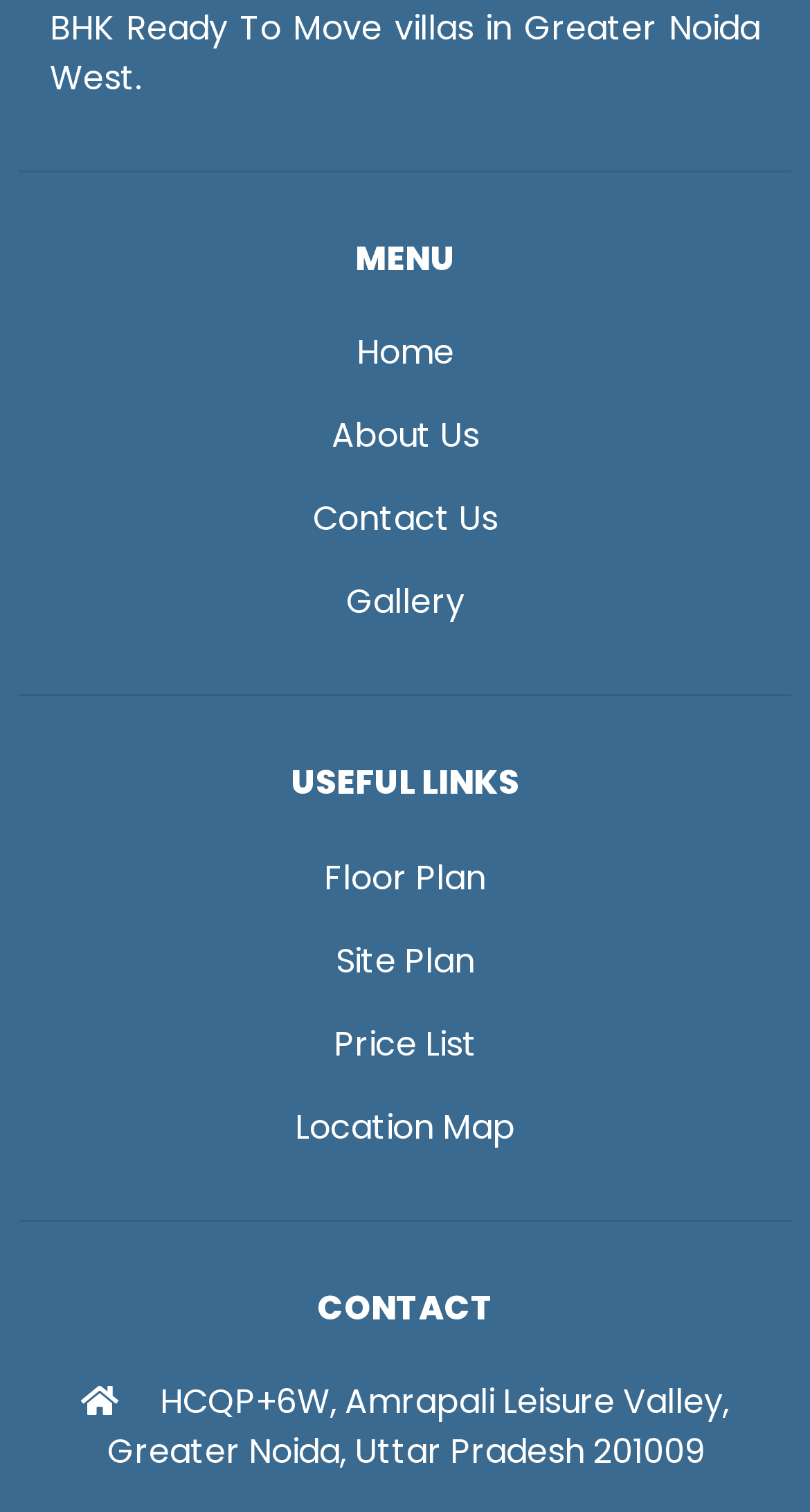Locate the bounding box of the UI element described in the following text: "Gallery".

[0.427, 0.383, 0.573, 0.414]